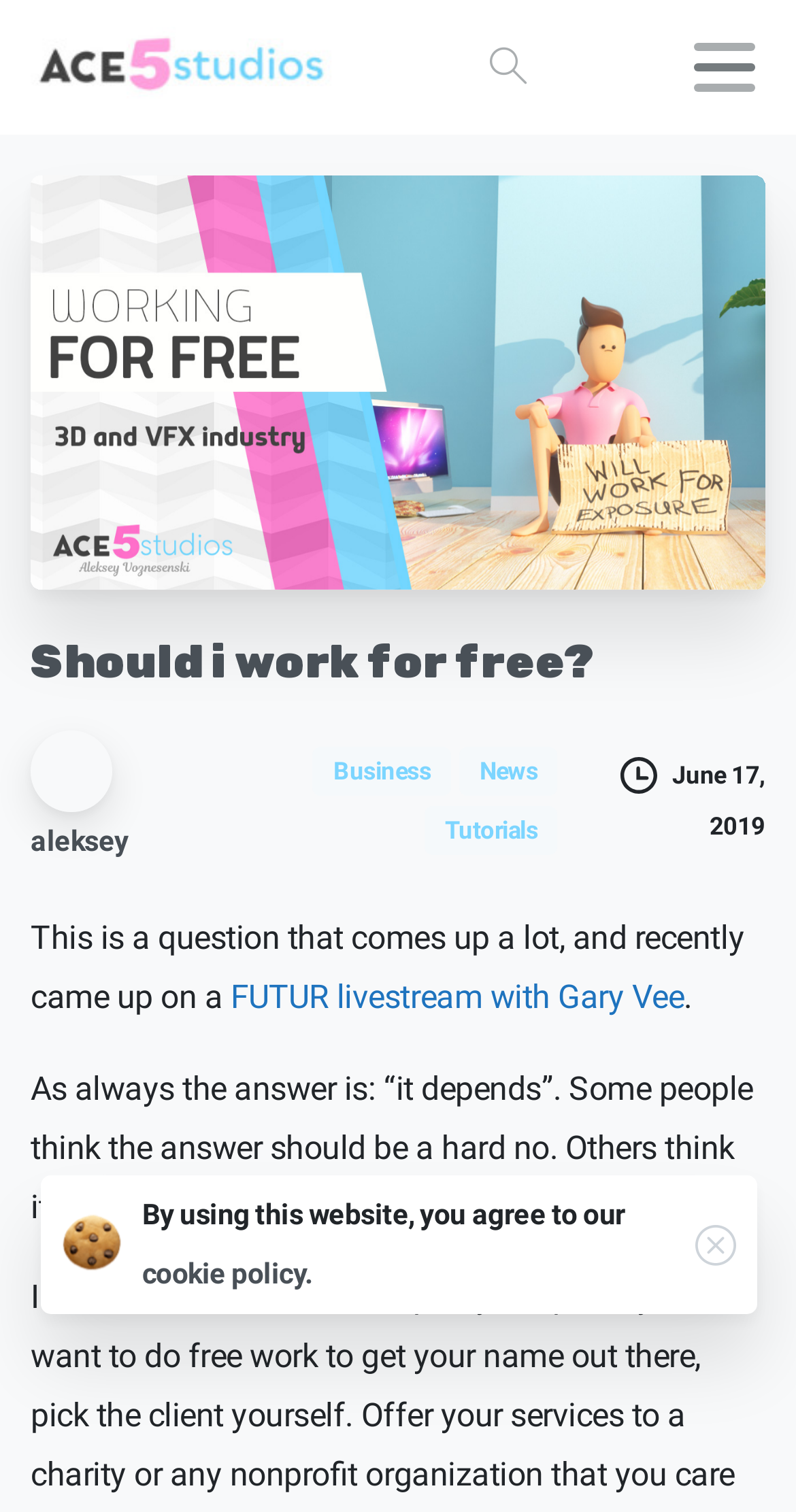Find the bounding box coordinates for the area you need to click to carry out the instruction: "Read the FUTUR livestream with Gary Vee article". The coordinates should be four float numbers between 0 and 1, indicated as [left, top, right, bottom].

[0.29, 0.647, 0.859, 0.672]